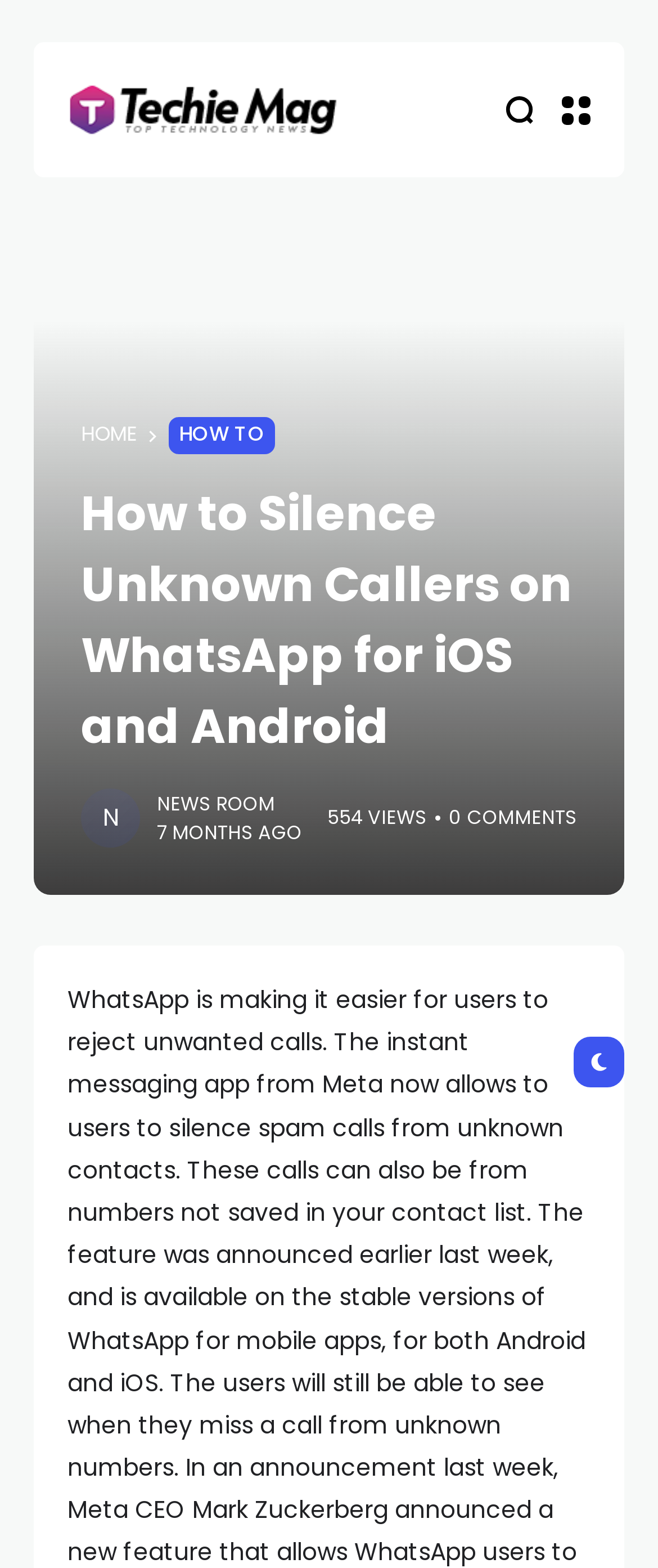What is the position of the 'NEWS ROOM' link?
Please respond to the question with as much detail as possible.

I determined the answer by analyzing the webpage's structure, where I found the 'NEWS ROOM' link below the main heading 'How to Silence Unknown Callers on WhatsApp for iOS and Android', indicating its position on the webpage.